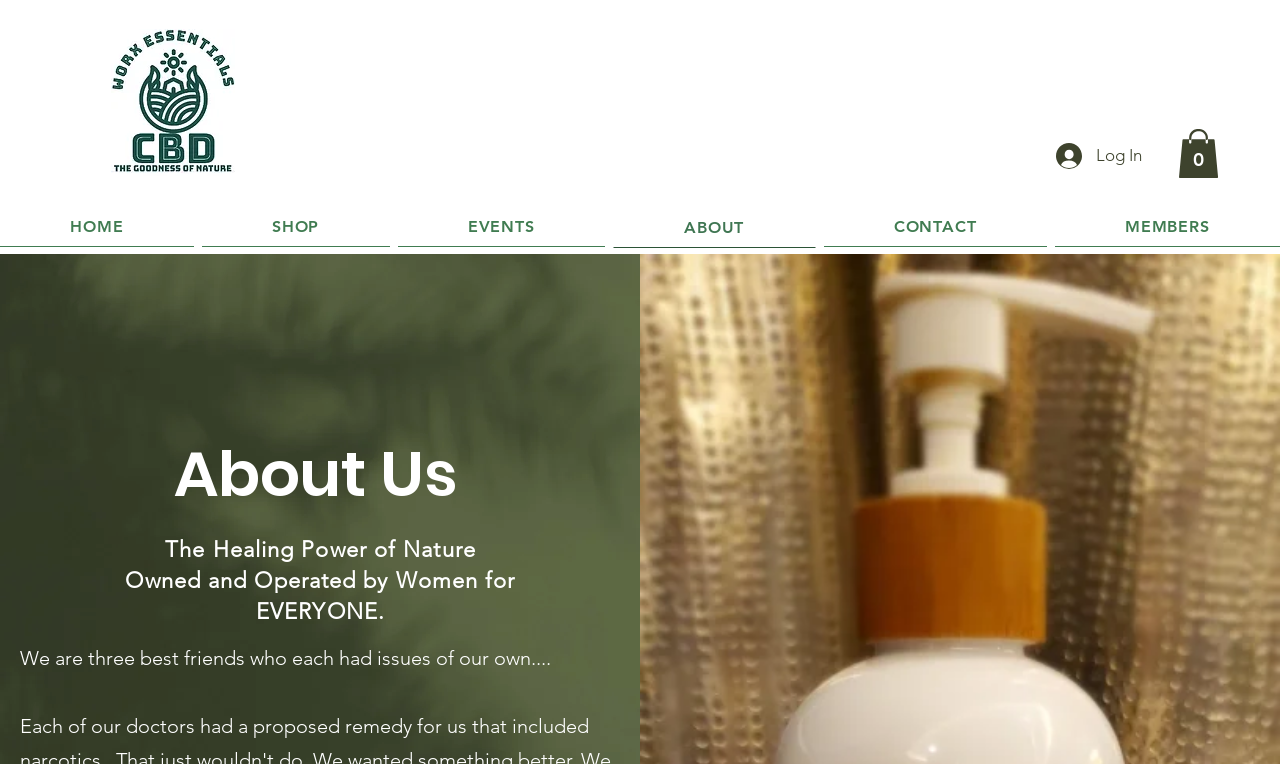What is the current page about?
Provide a detailed and well-explained answer to the question.

The webpage has a heading 'About Us' and the content seems to be describing the company and its founders, hence it can be inferred that the current page is about the company's background and mission.